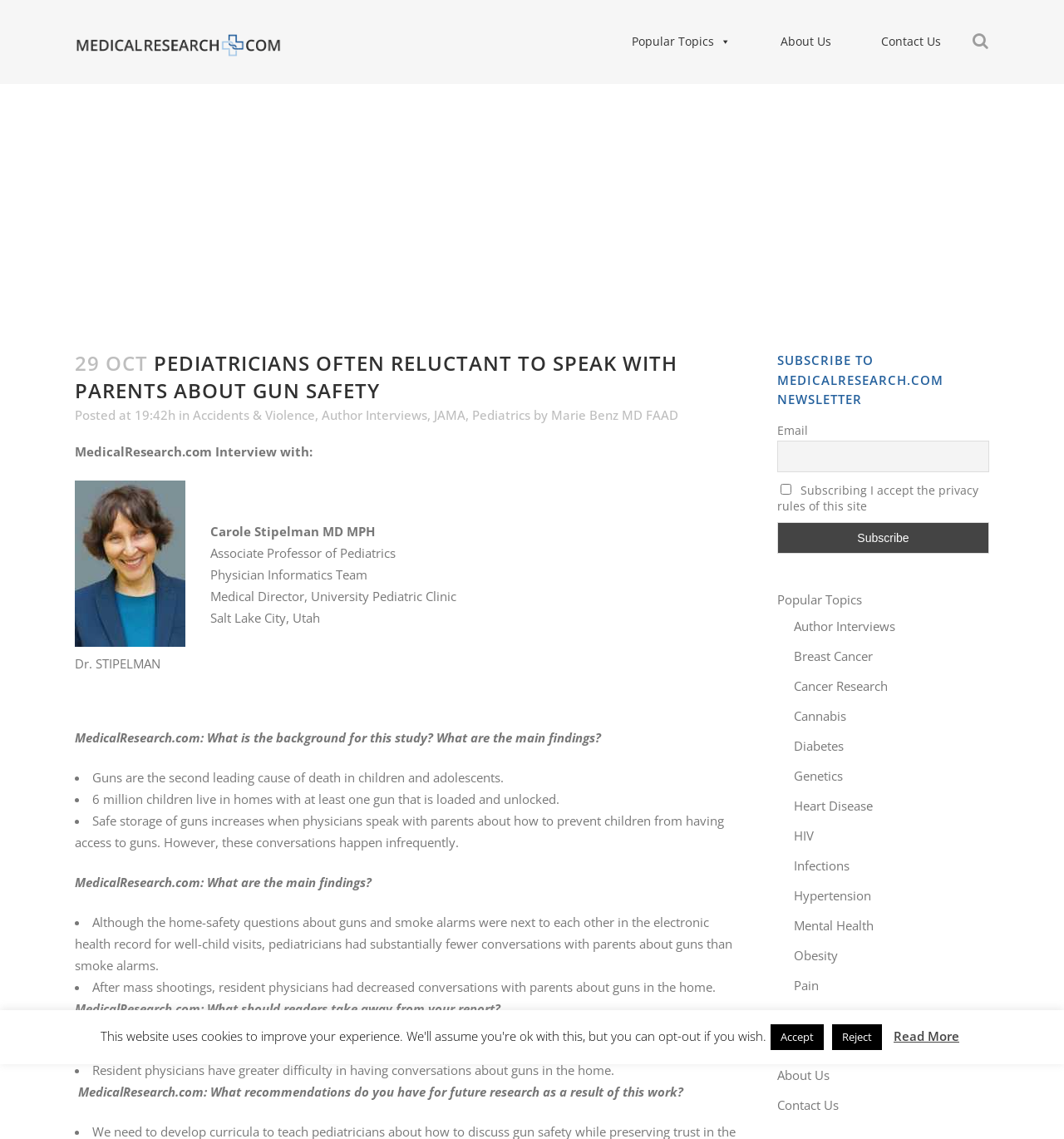What is the profession of Carole Stipelman?
Using the image as a reference, answer the question in detail.

Carole Stipelman's profession is Associate Professor of Pediatrics, which is mentioned in the text as 'Carole Stipelman MD MPH Associate Professor of Pediatrics Physician Informatics Team Medical Director, University Pediatric Clinic Salt Lake City, Utah'.